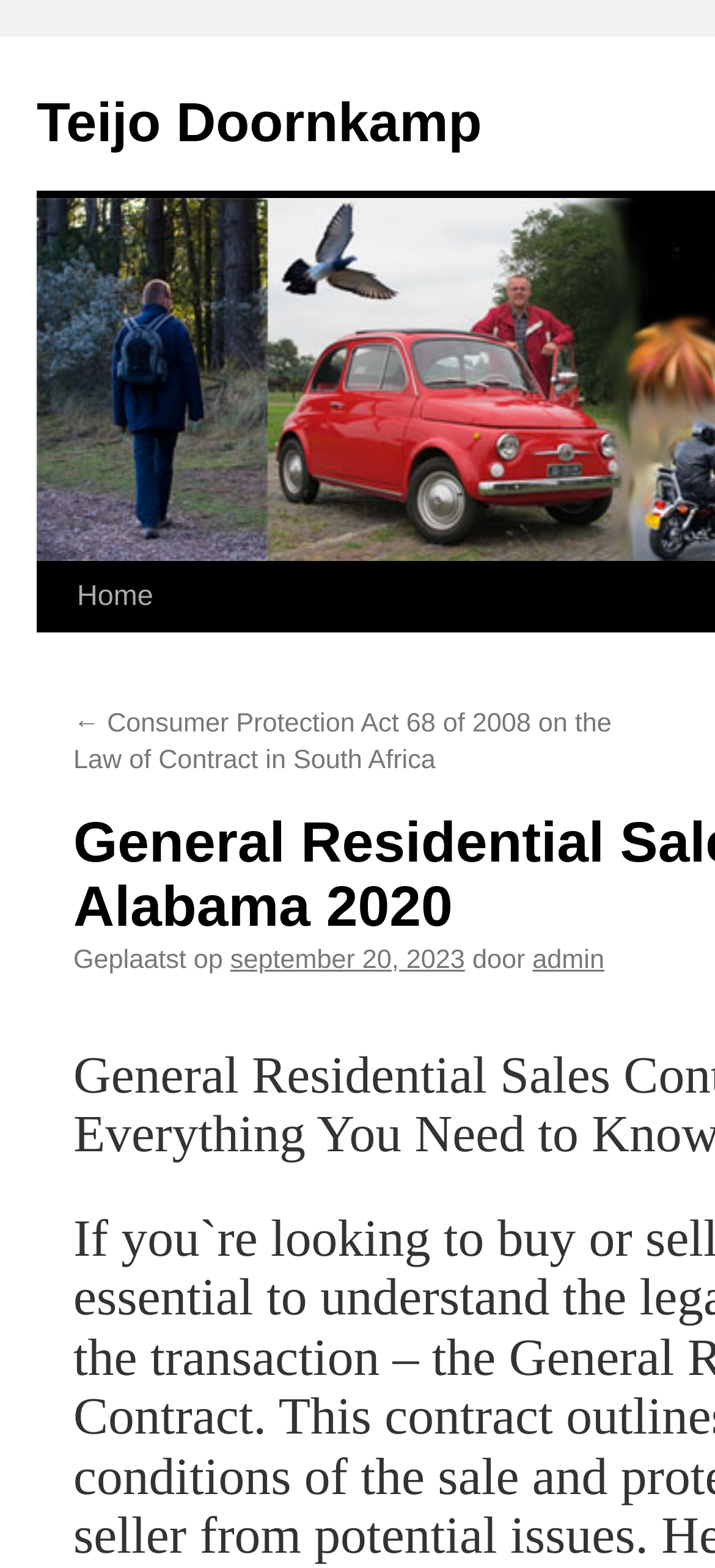Can you look at the image and give a comprehensive answer to the question:
How many sections are there in the webpage?

By looking at the webpage, I can see that there are two main sections. The top section contains links to the home page and other navigation links, and the bottom section contains the article content and metadata such as the author and date.